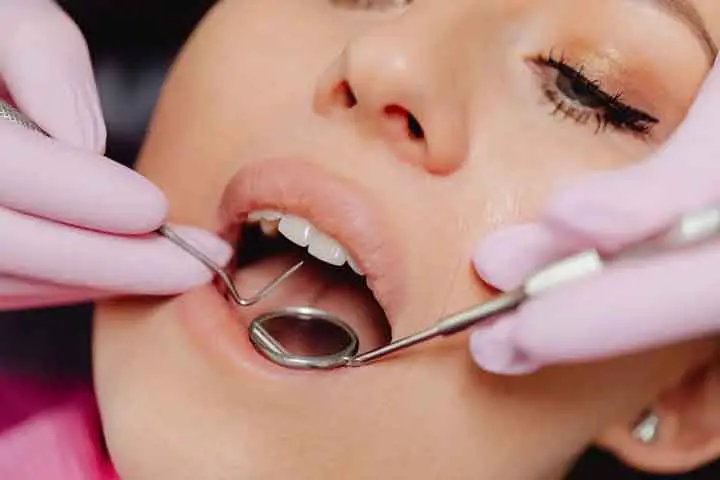What is the patient's emotional state?
Ensure your answer is thorough and detailed.

The caption describes the patient as 'appearing calm' during the dental checkup, suggesting that the patient is not anxious or distressed.